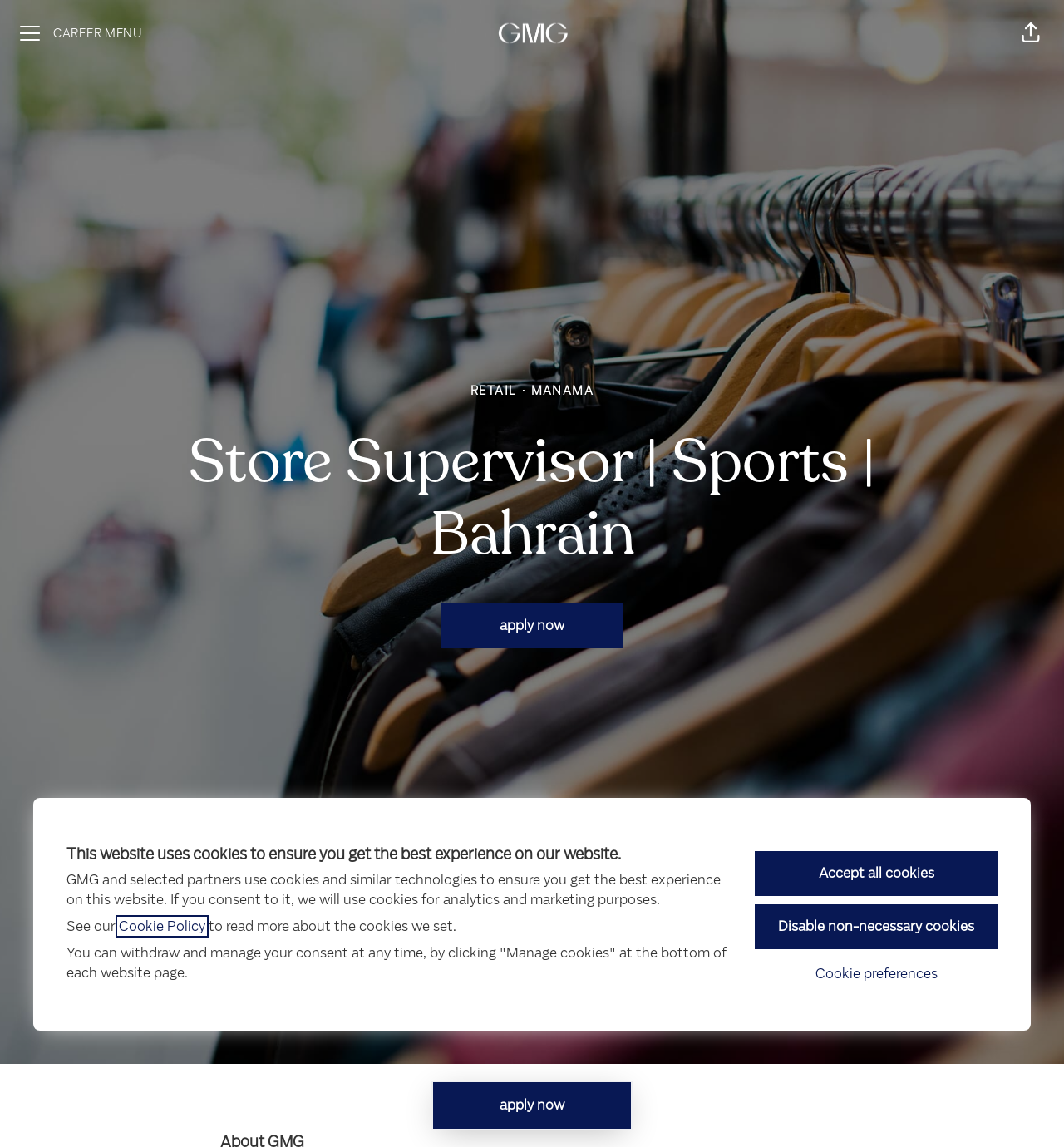Return the bounding box coordinates of the UI element that corresponds to this description: "alt="GMG career site"". The coordinates must be given as four float numbers in the range of 0 and 1, [left, top, right, bottom].

[0.457, 0.003, 0.543, 0.055]